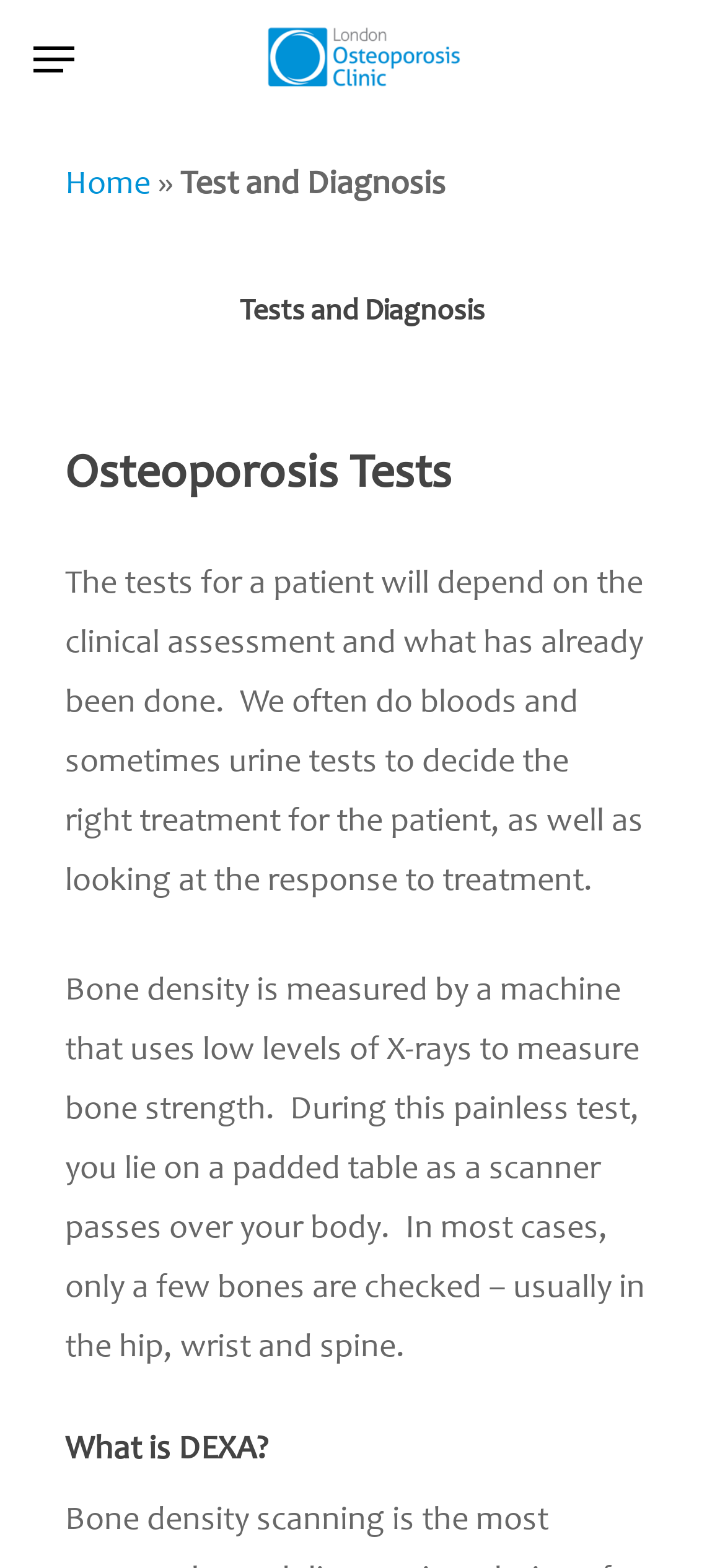Please answer the following question using a single word or phrase: 
What parts of the body are typically checked during a bone density test?

Hip, wrist, and spine